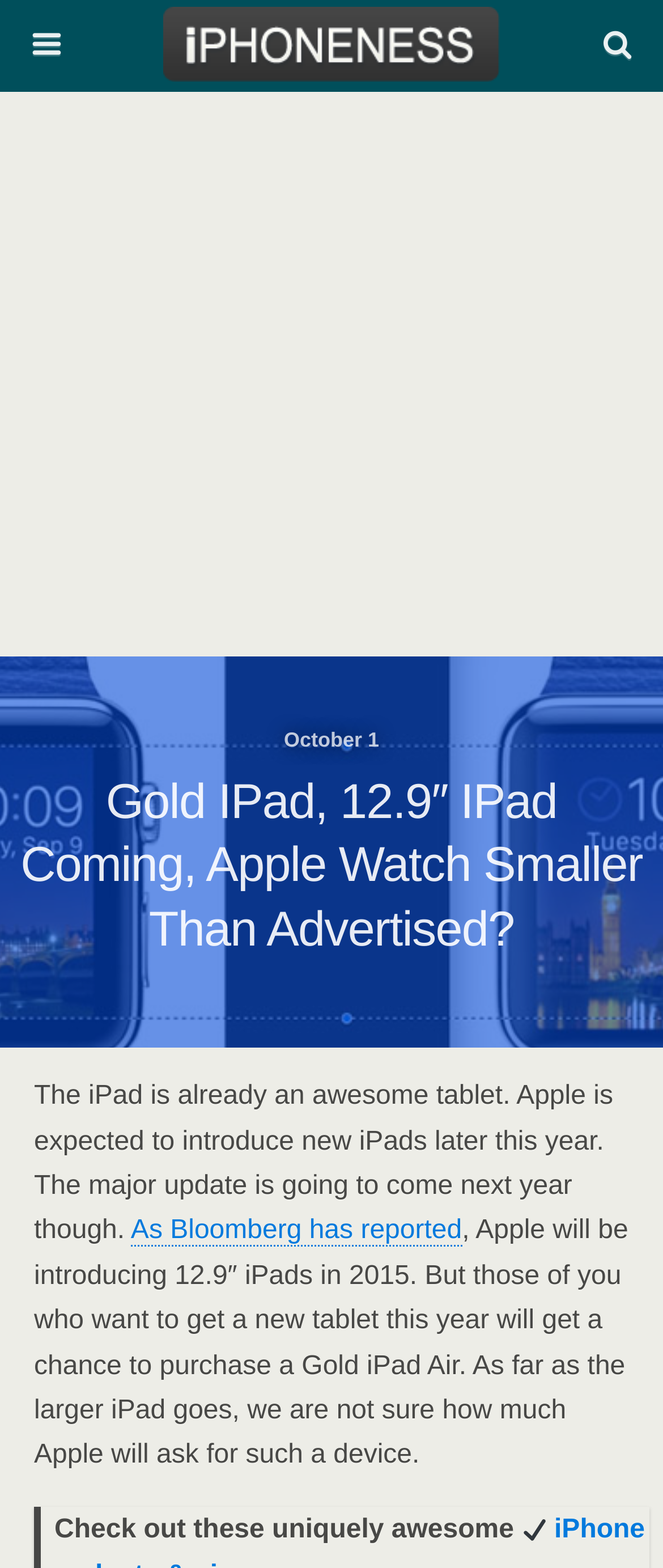What is the color of the new iPad Air mentioned?
Using the information from the image, provide a comprehensive answer to the question.

I found the color 'Gold' mentioned in the article by looking at the StaticText element with the bounding box coordinates [0.051, 0.776, 0.925, 0.794] and [0.051, 0.776, 0.948, 0.938].